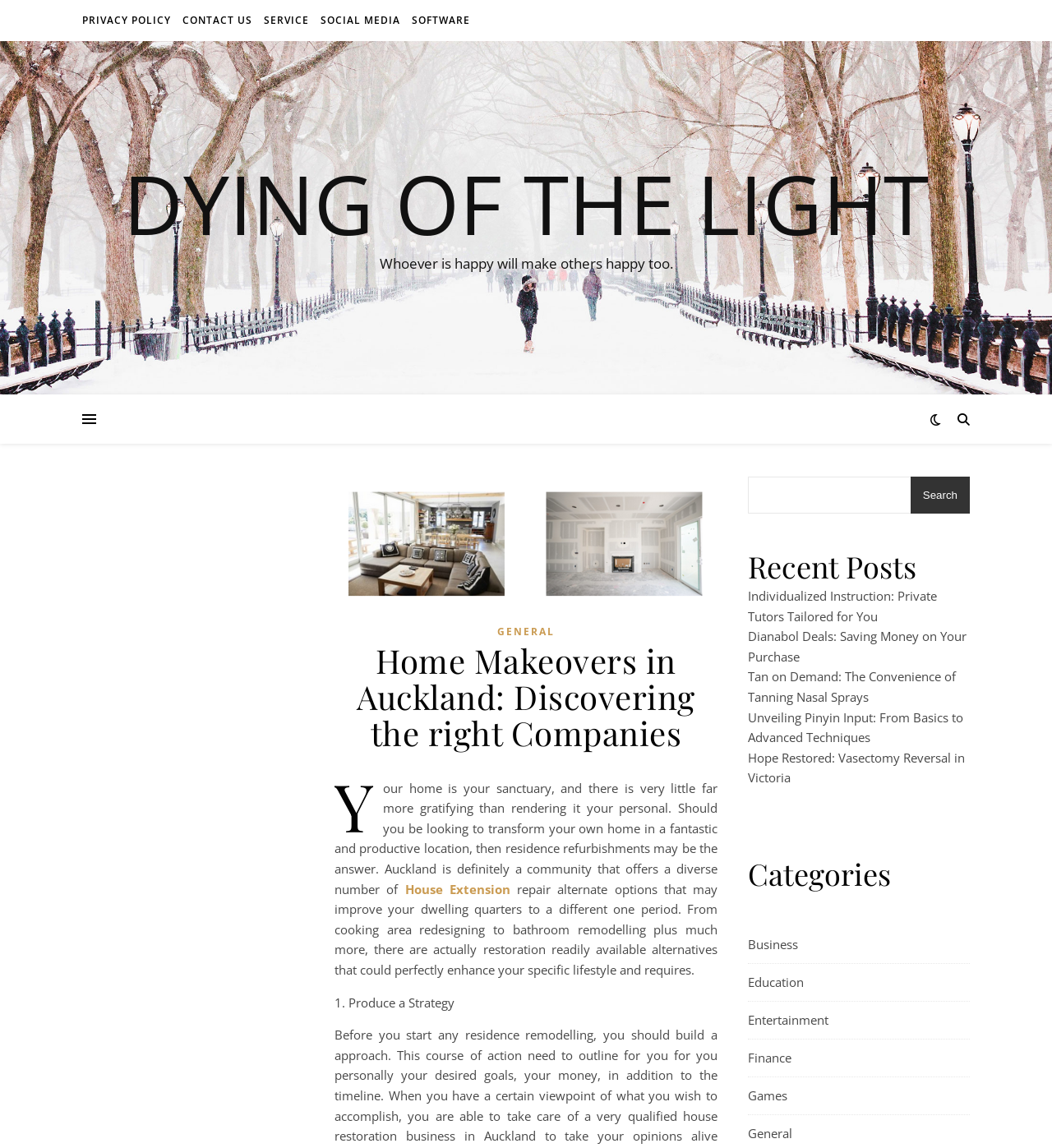Your task is to extract the text of the main heading from the webpage.

Home Makeovers in Auckland: Discovering the right Companies